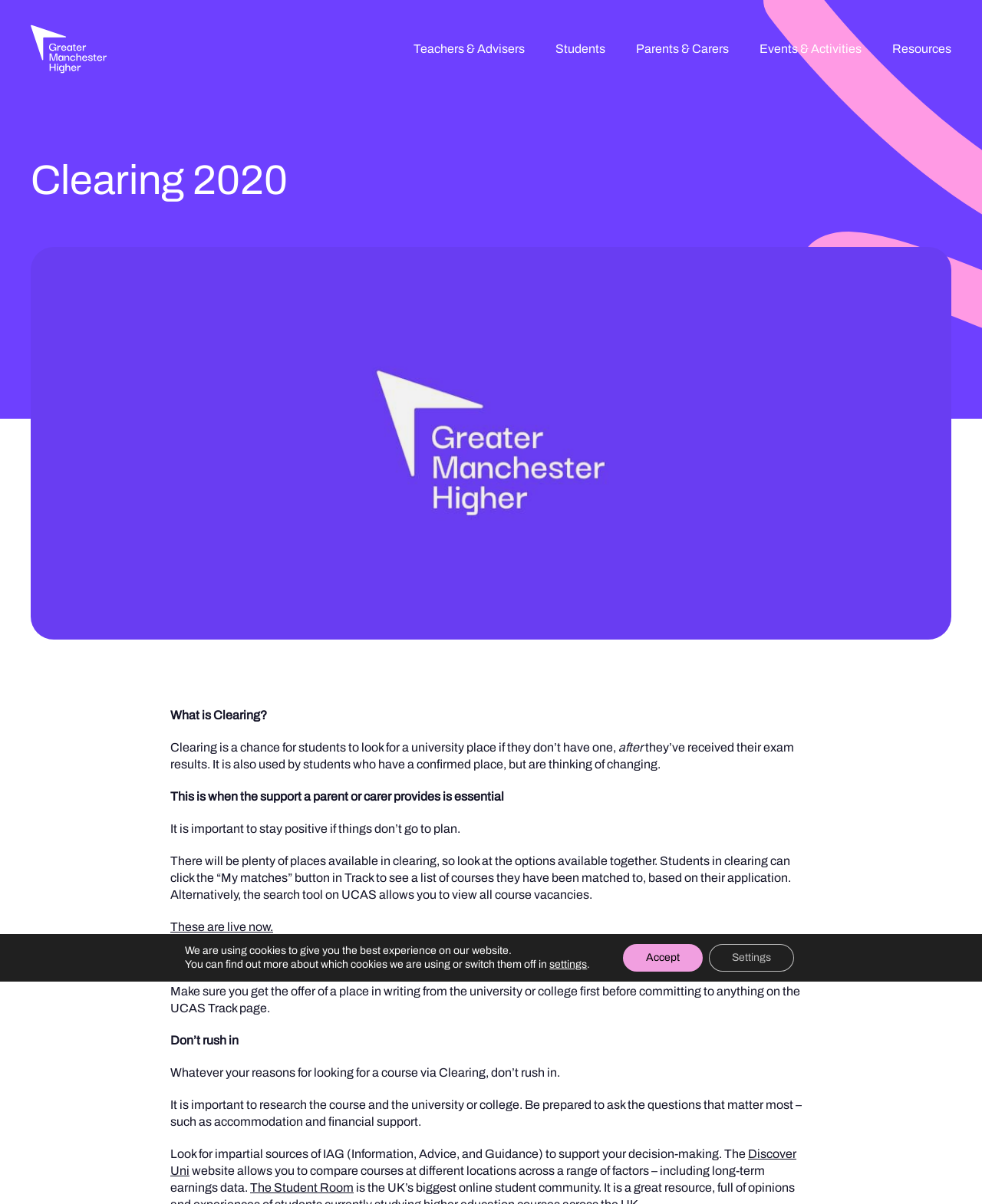From the webpage screenshot, predict the bounding box of the UI element that matches this description: "Teachers & Advisers".

[0.421, 0.035, 0.534, 0.046]